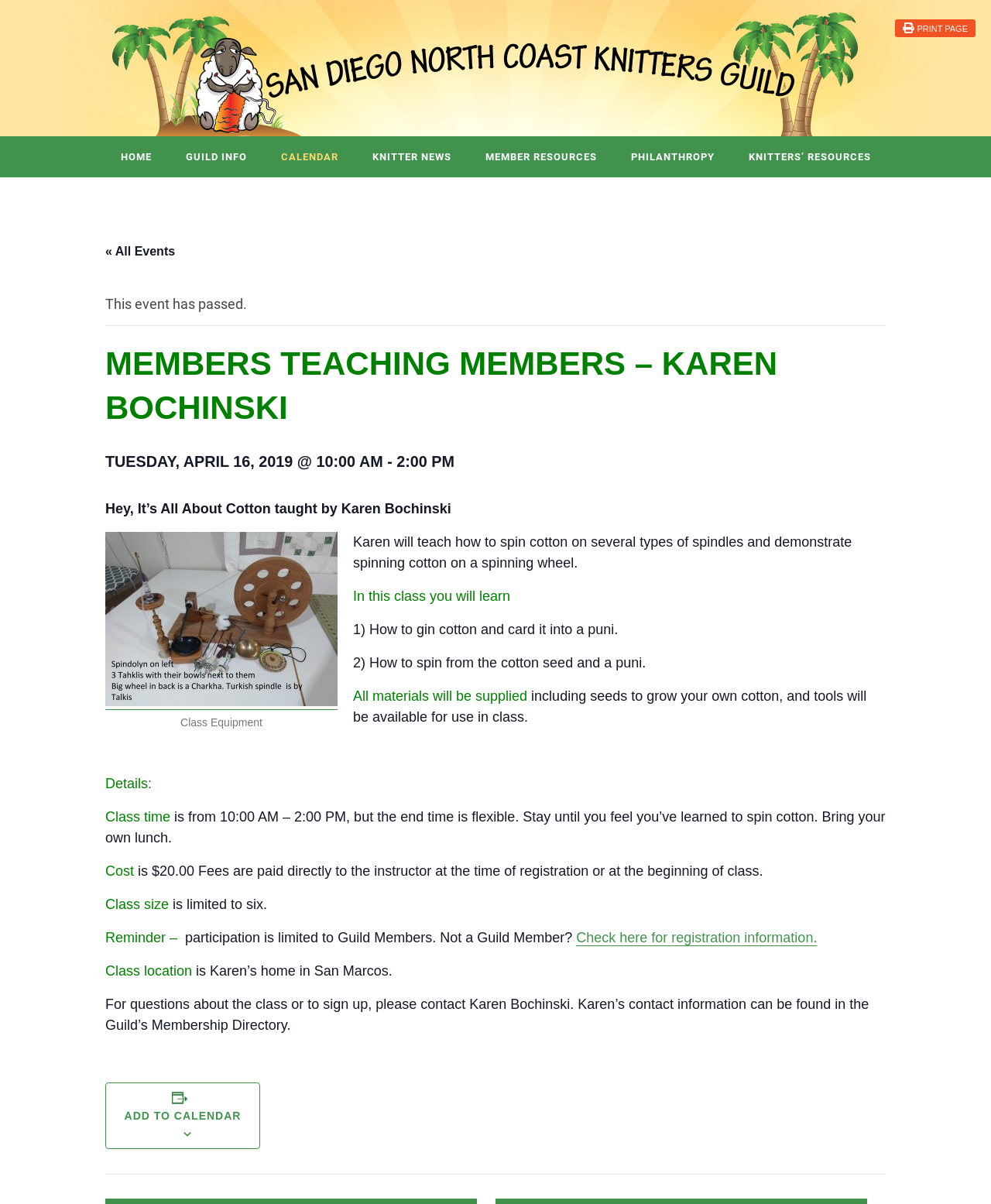What is the duration of the class?
With the help of the image, please provide a detailed response to the question.

The duration of the class is from 10:00 AM to 2:00 PM, as indicated in the 'Class time' section of the webpage, which states 'Class time is from 10:00 AM – 2:00 PM, but the end time is flexible'.